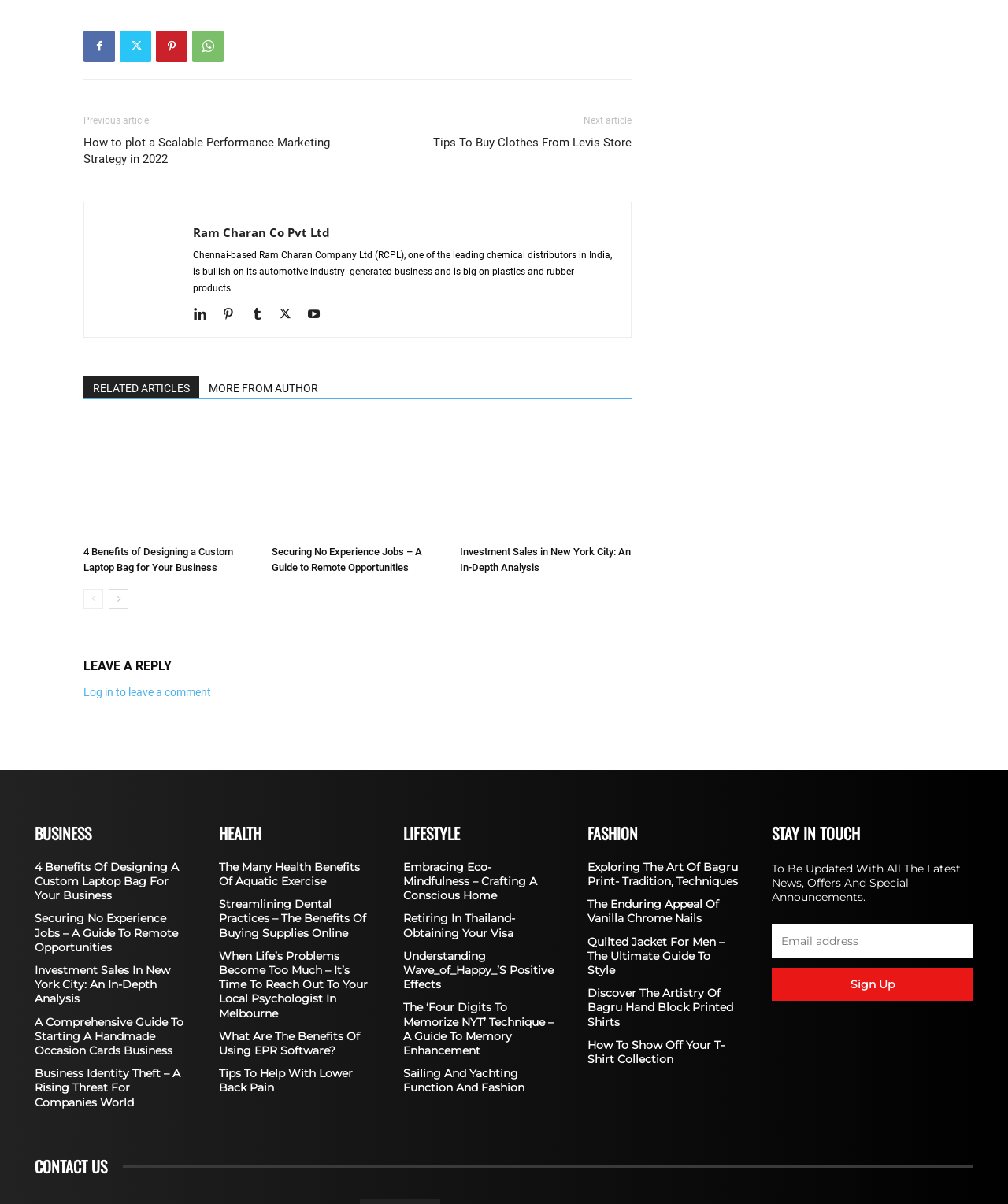Determine the bounding box coordinates of the UI element described below. Use the format (top-left x, top-left y, bottom-right x, bottom-right y) with floating point numbers between 0 and 1: Linkedin

[0.191, 0.254, 0.217, 0.269]